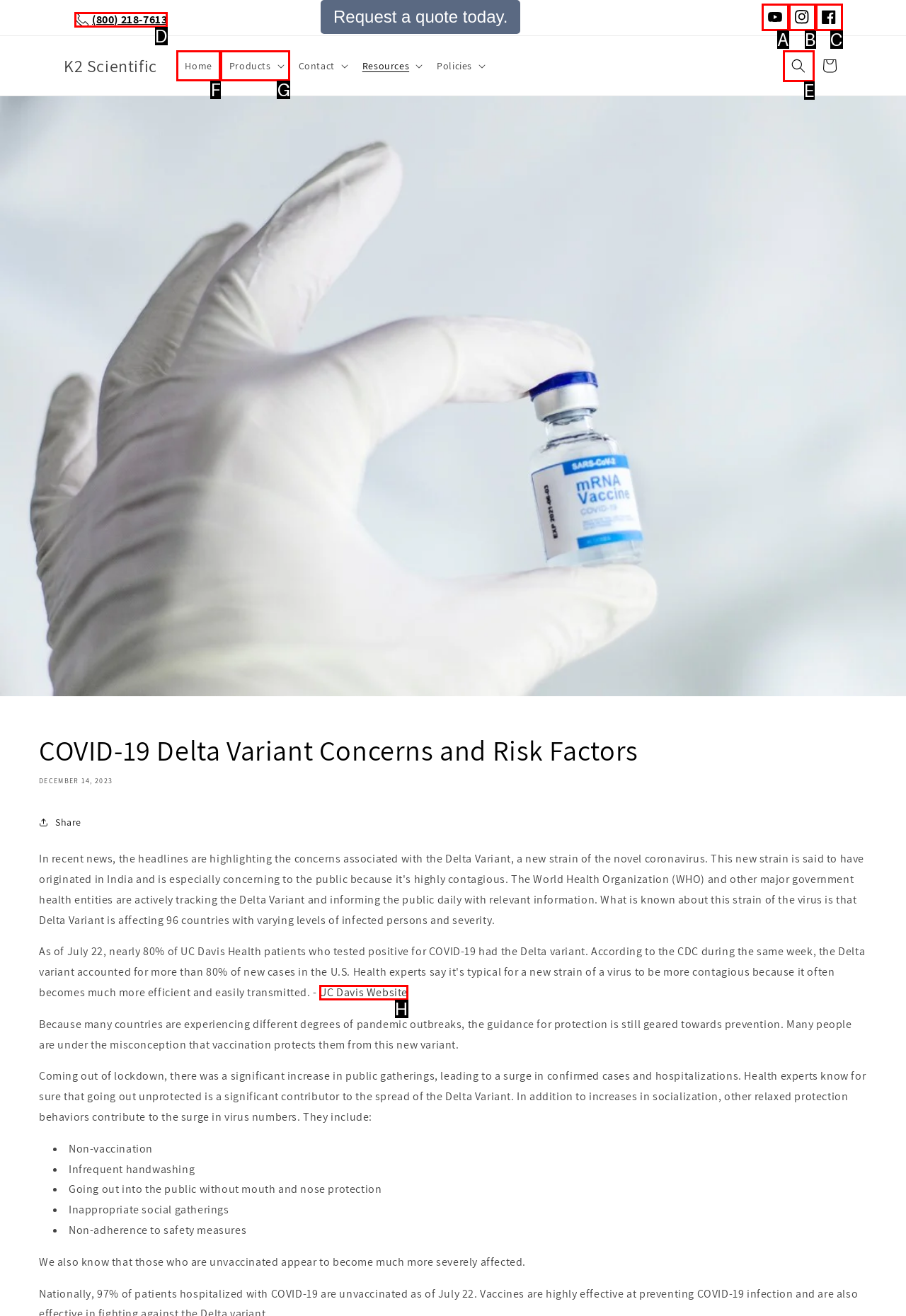Choose the option that best matches the element: UC Davis Website
Respond with the letter of the correct option.

H